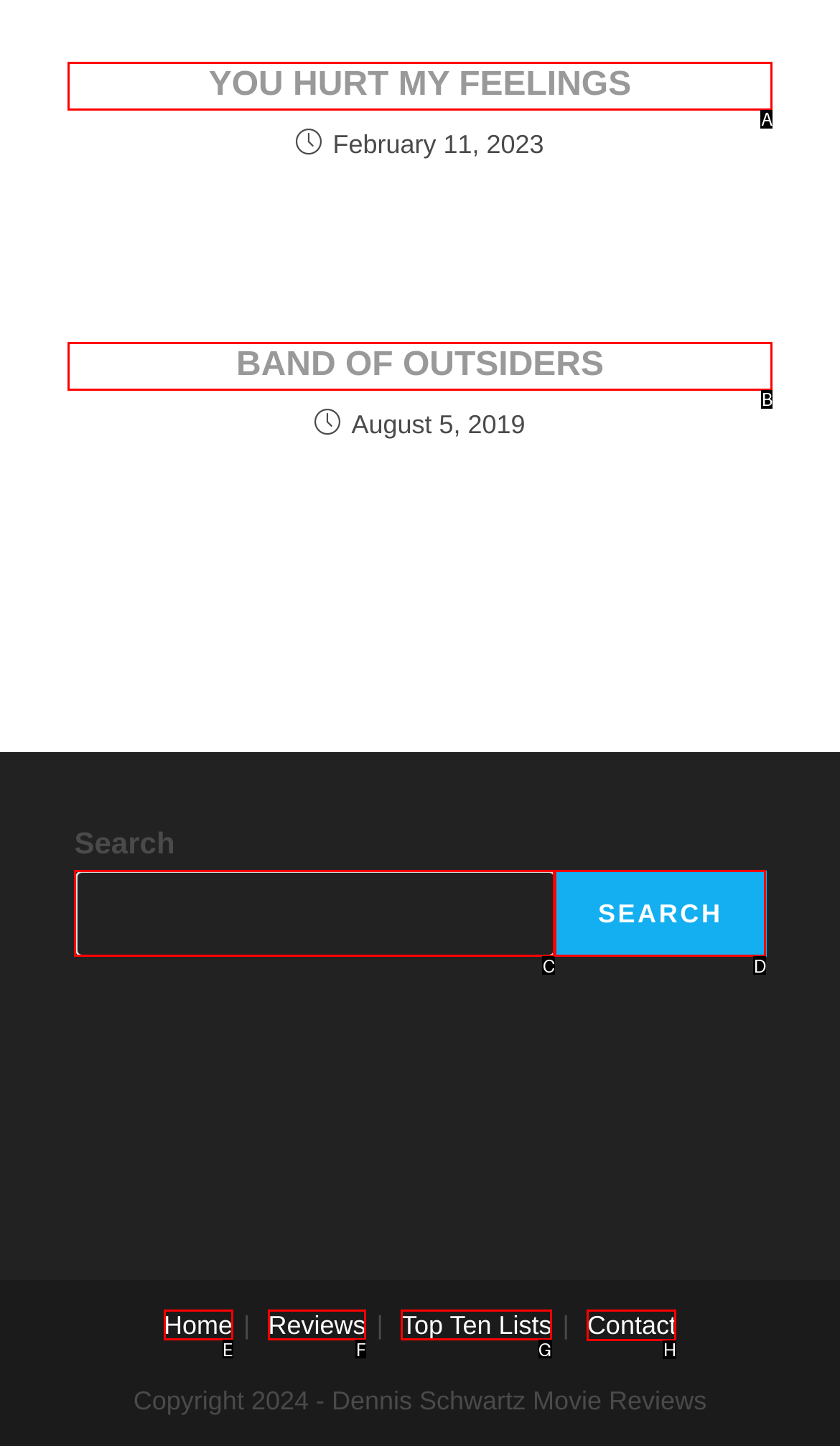Which choice should you pick to execute the task: contact us
Respond with the letter associated with the correct option only.

H